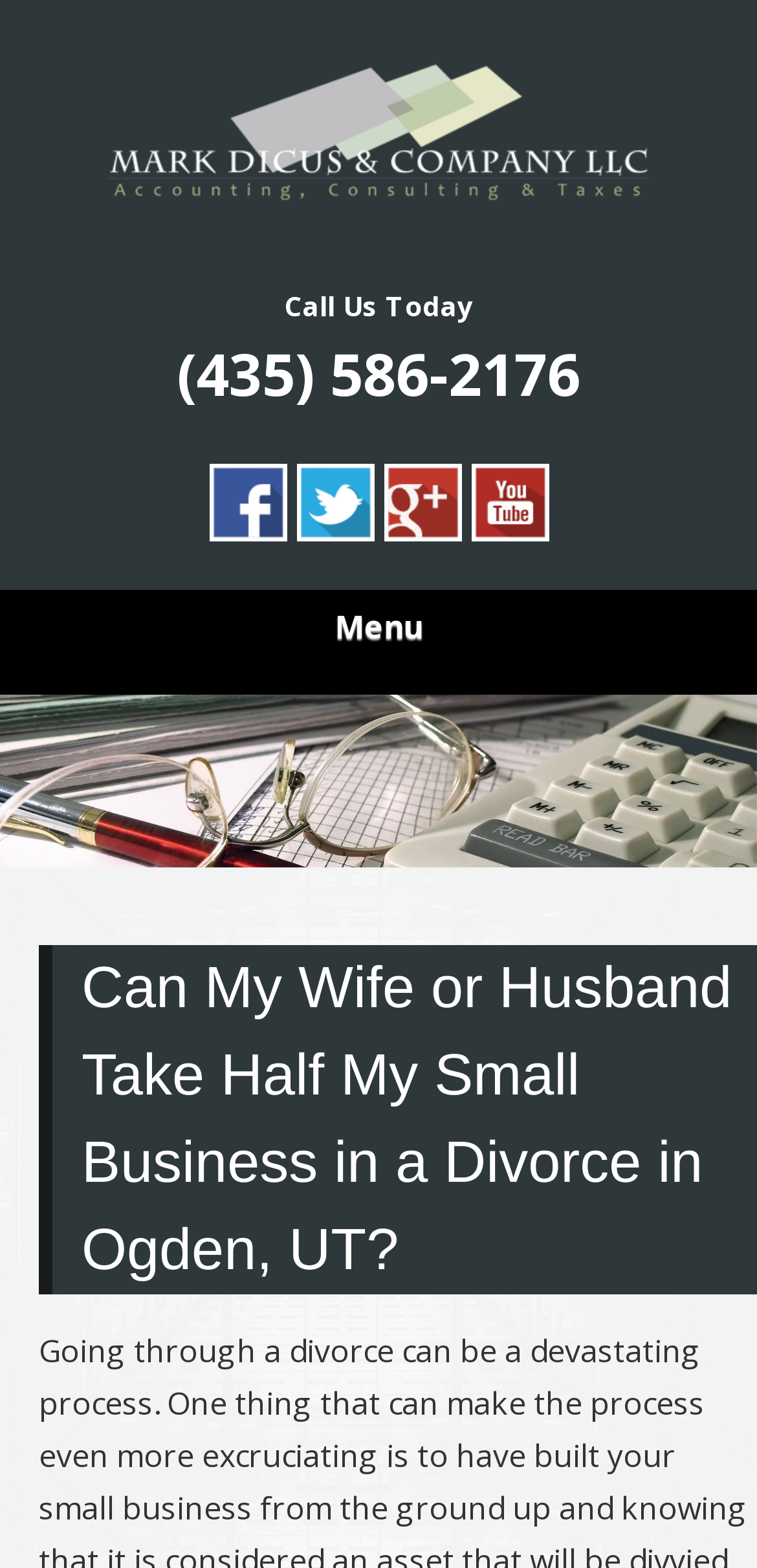What social media platforms does the company have?
Make sure to answer the question with a detailed and comprehensive explanation.

The social media platforms can be found in the top-right corner of the webpage, where there are links to Facebook, Twitter, and Google +, each accompanied by their respective icons.